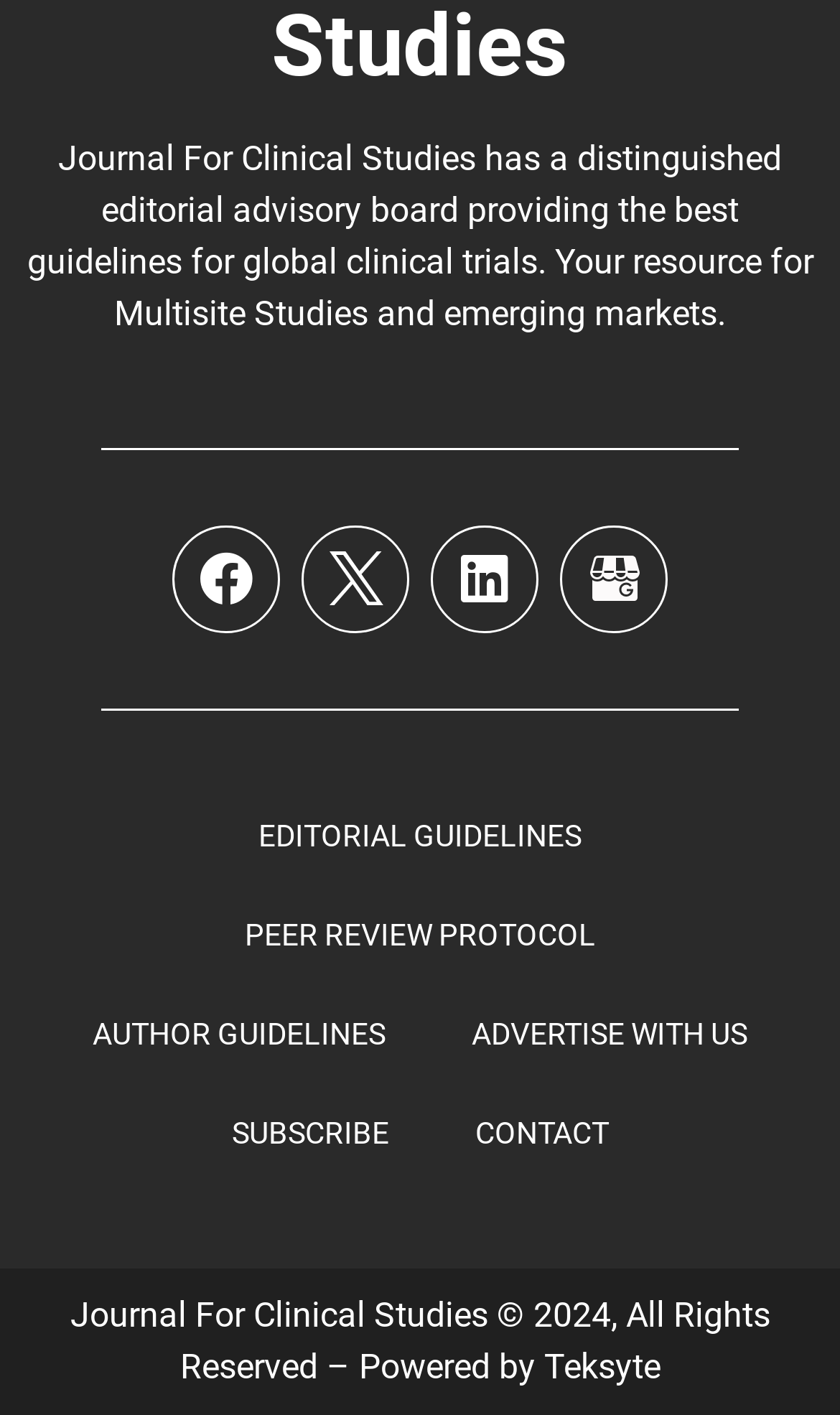Find the bounding box coordinates of the UI element according to this description: "Author Guidelines".

[0.059, 0.695, 0.51, 0.765]